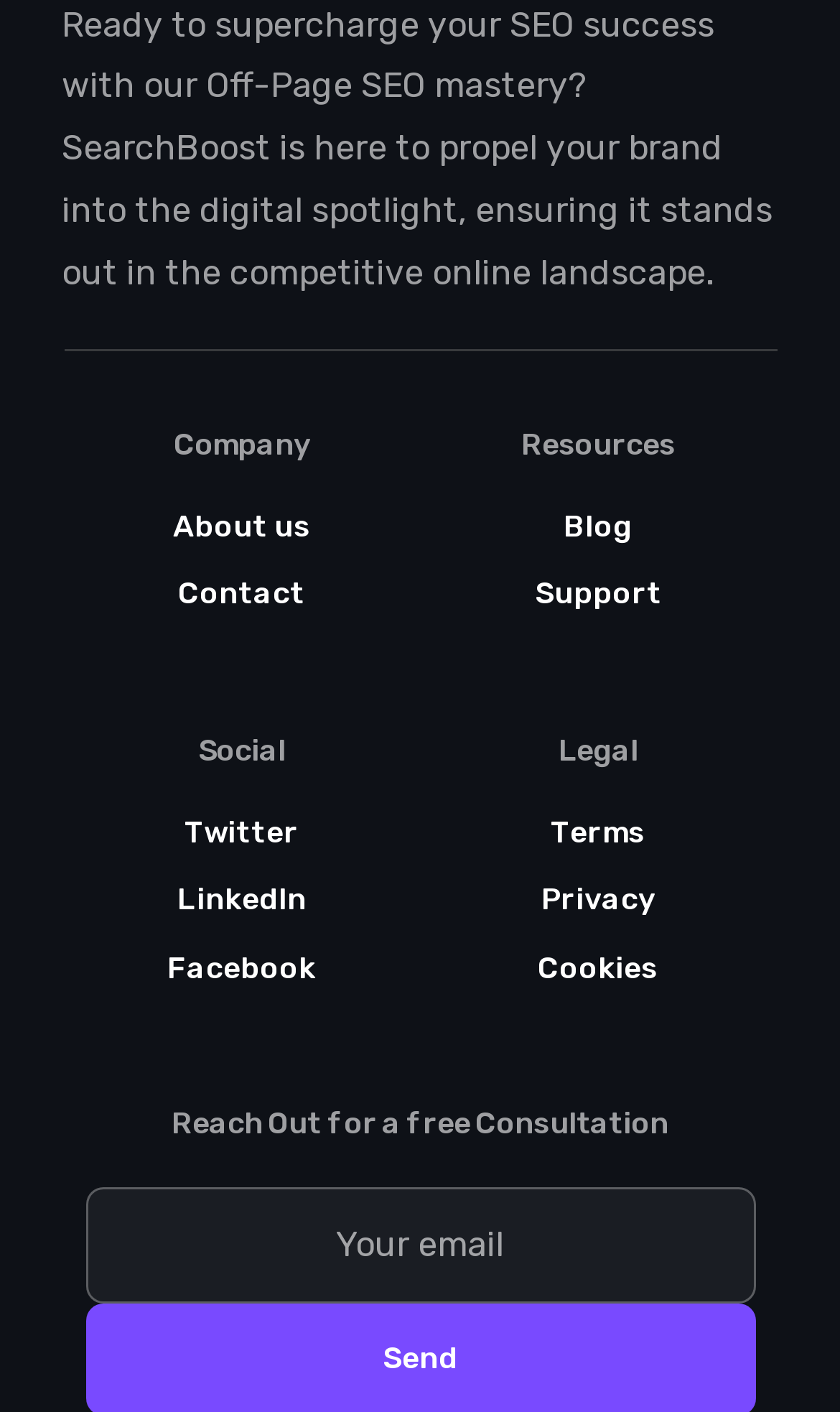Pinpoint the bounding box coordinates of the clickable element to carry out the following instruction: "Enter your email."

[0.101, 0.841, 0.899, 0.924]